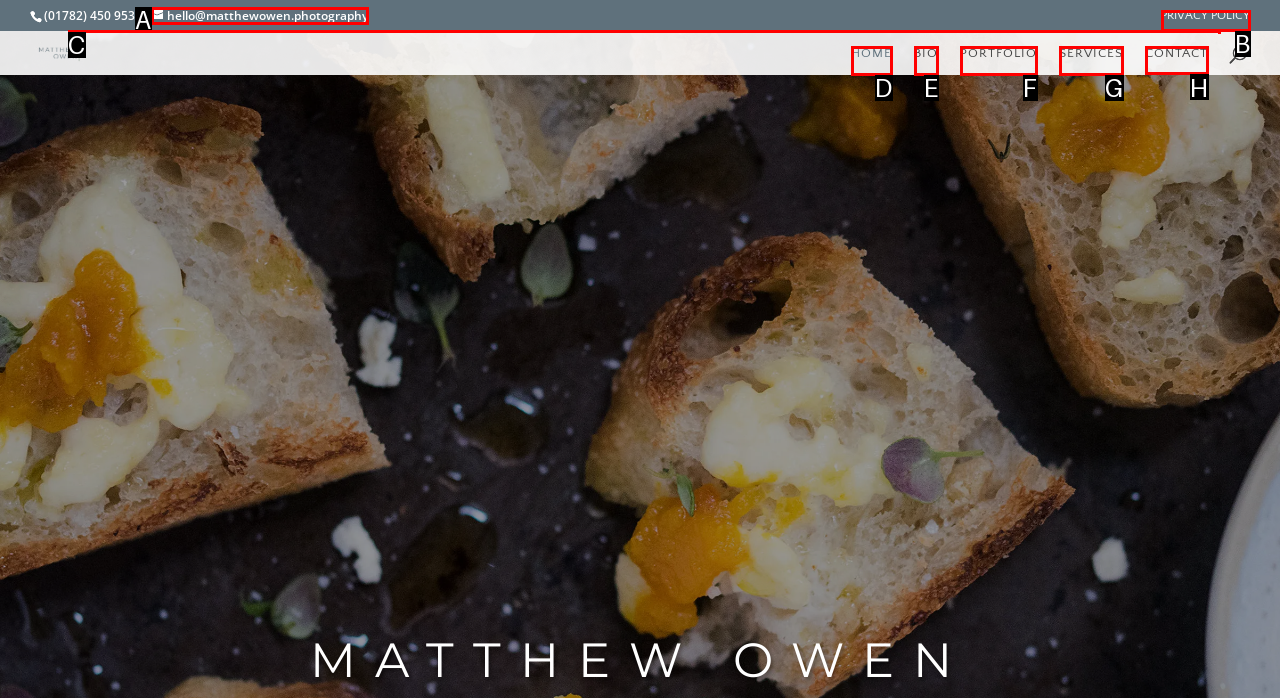Choose the letter of the element that should be clicked to complete the task: Search this site
Answer with the letter from the possible choices.

None